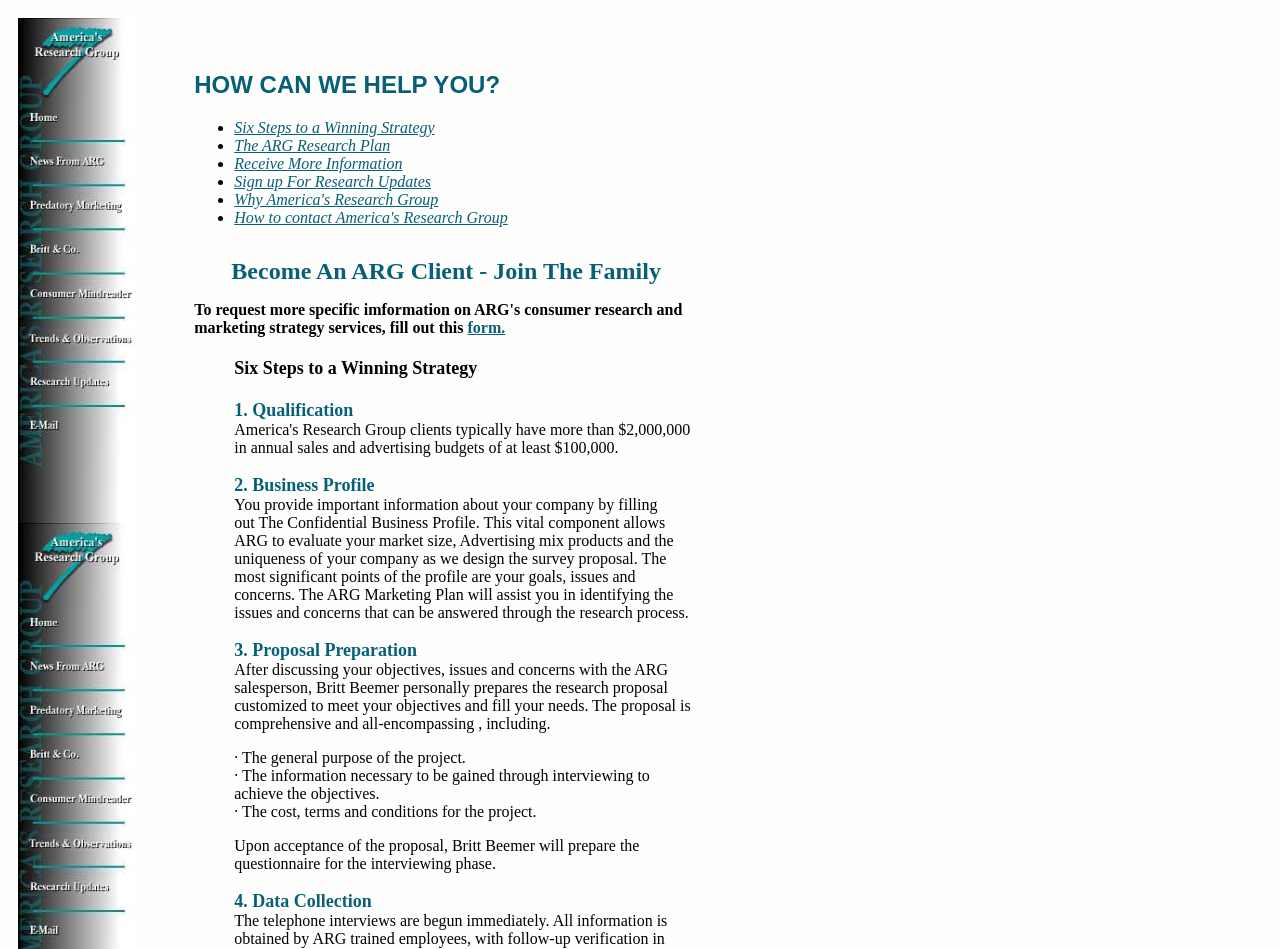Look at the image and answer the question in detail:
What is the purpose of the Confidential Business Profile?

According to the webpage, the Confidential Business Profile is a vital component that allows ARG to evaluate the market size, advertising mix, products, and the uniqueness of the company as they design the survey proposal. This profile is filled out by the client and provides important information about their company.